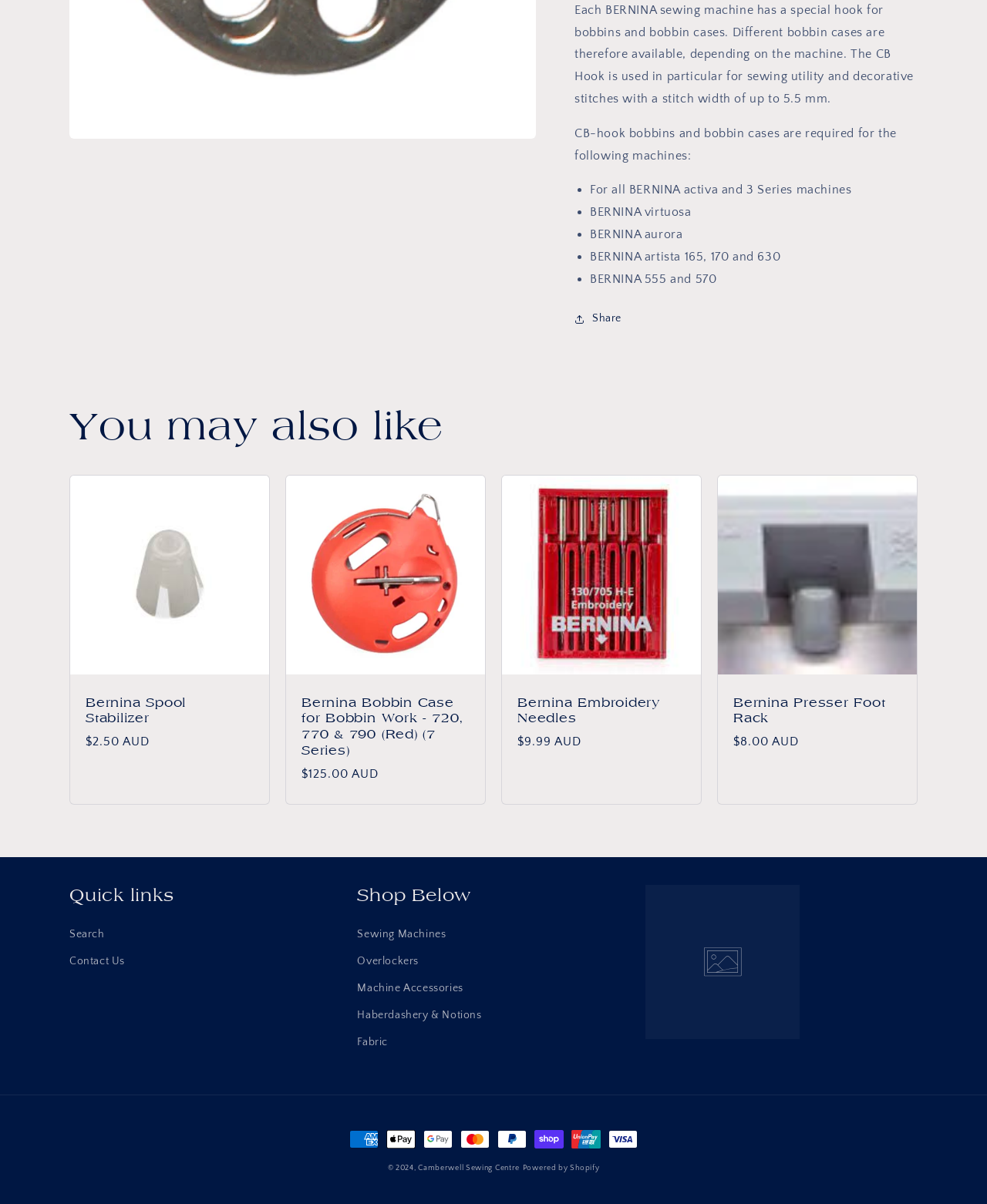Determine the bounding box coordinates for the UI element described. Format the coordinates as (top-left x, top-left y, bottom-right x, bottom-right y) and ensure all values are between 0 and 1. Element description: Bernina Presser Foot Rack

[0.743, 0.577, 0.913, 0.604]